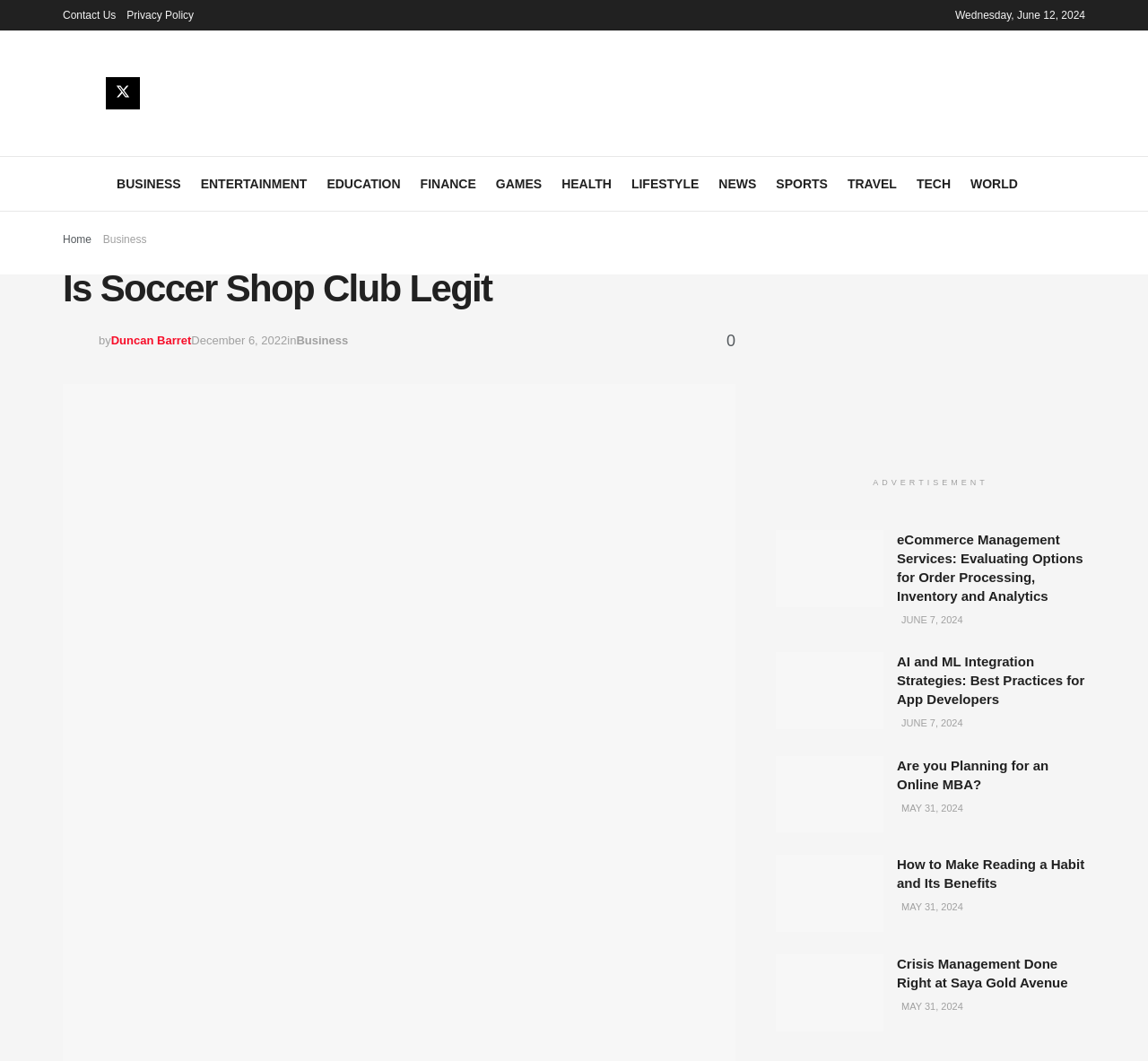Based on the image, give a detailed response to the question: What categories are listed on the webpage?

I found the categories by looking at the links with IDs 441 to 458, which are located horizontally and have text such as 'BUSINESS', 'ENTERTAINMENT', 'EDUCATION', and so on.